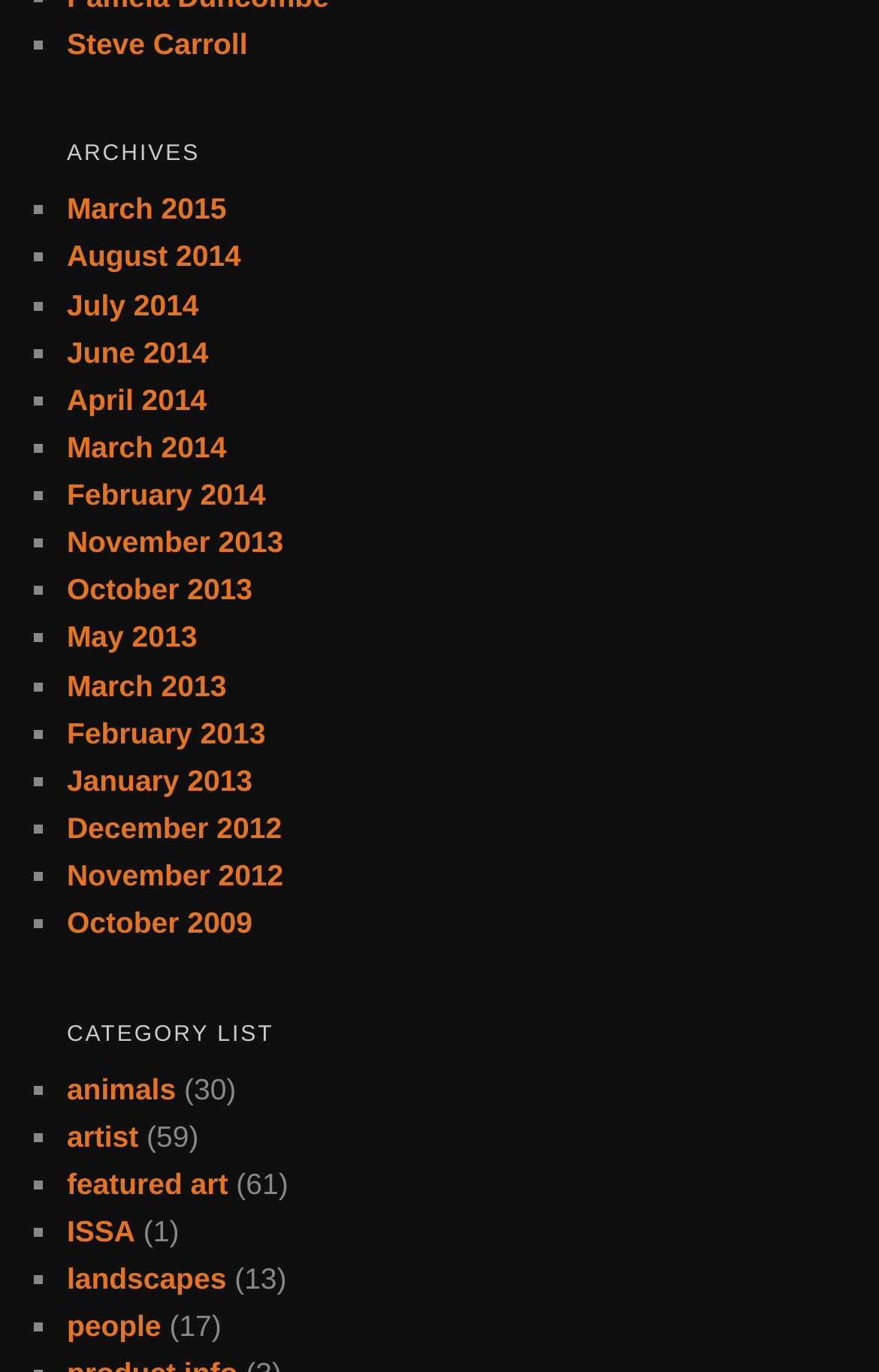Please locate the UI element described by "ISSA" and provide its bounding box coordinates.

[0.076, 0.885, 0.154, 0.91]